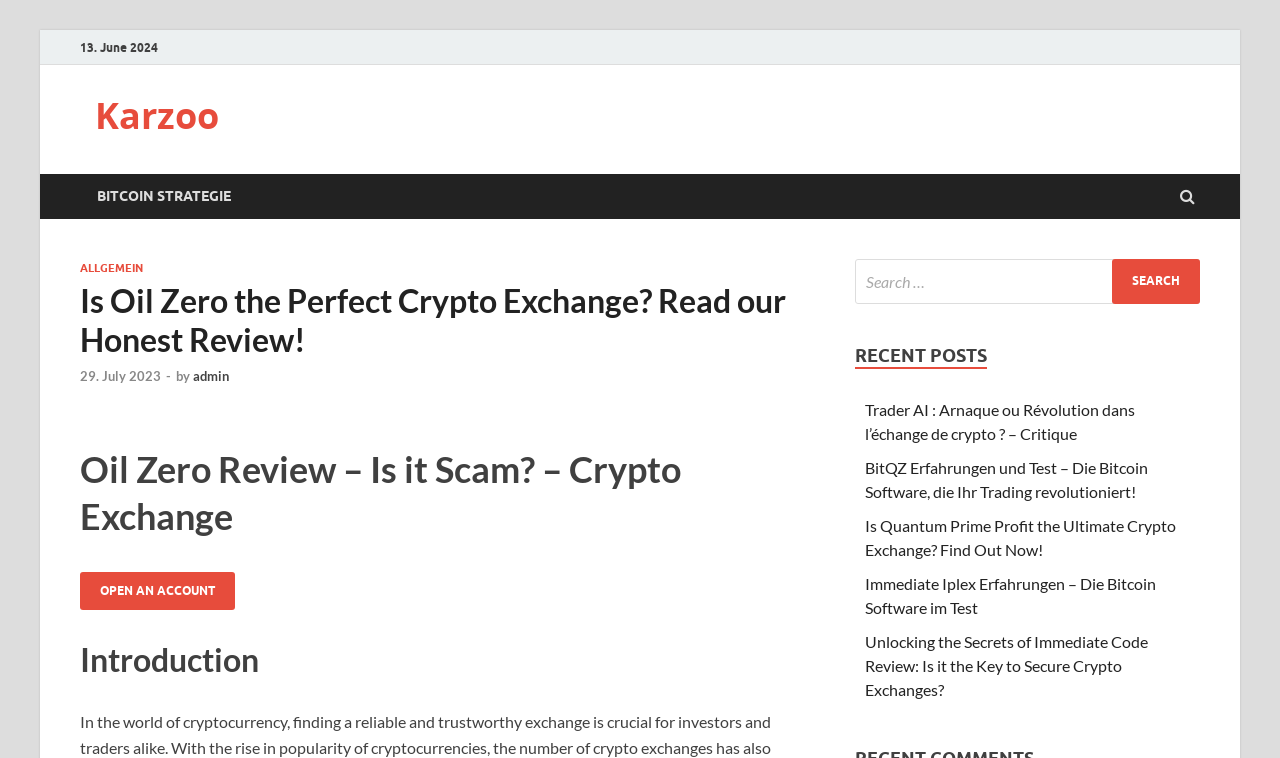Select the bounding box coordinates of the element I need to click to carry out the following instruction: "Visit the 'BITCOIN STRATEGIE' page".

[0.062, 0.229, 0.194, 0.289]